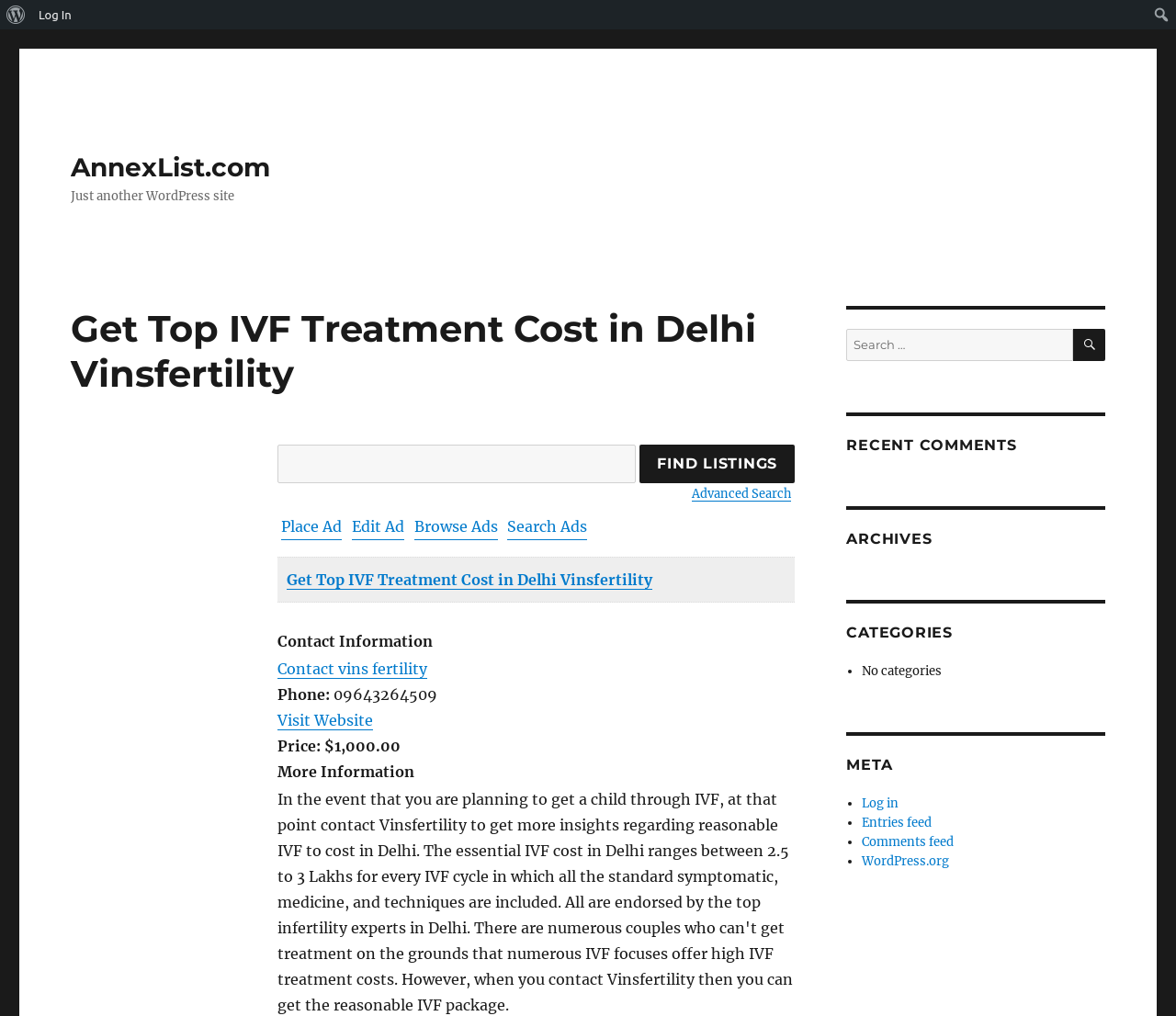Identify the bounding box coordinates of the clickable region required to complete the instruction: "Visit the new Tian Xian Website". The coordinates should be given as four float numbers within the range of 0 and 1, i.e., [left, top, right, bottom].

None